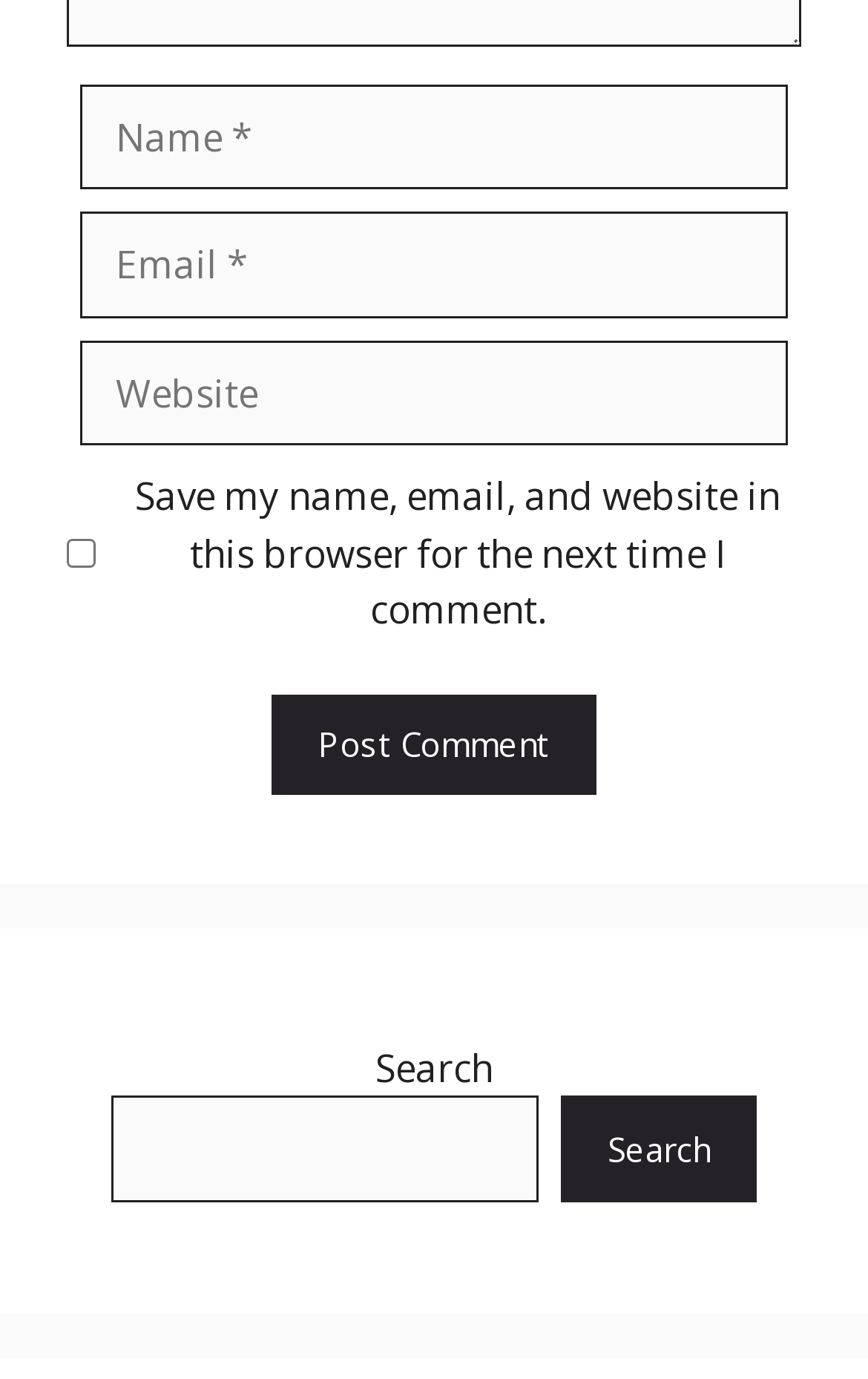Find the bounding box of the web element that fits this description: "Search".

[0.646, 0.795, 0.872, 0.872]